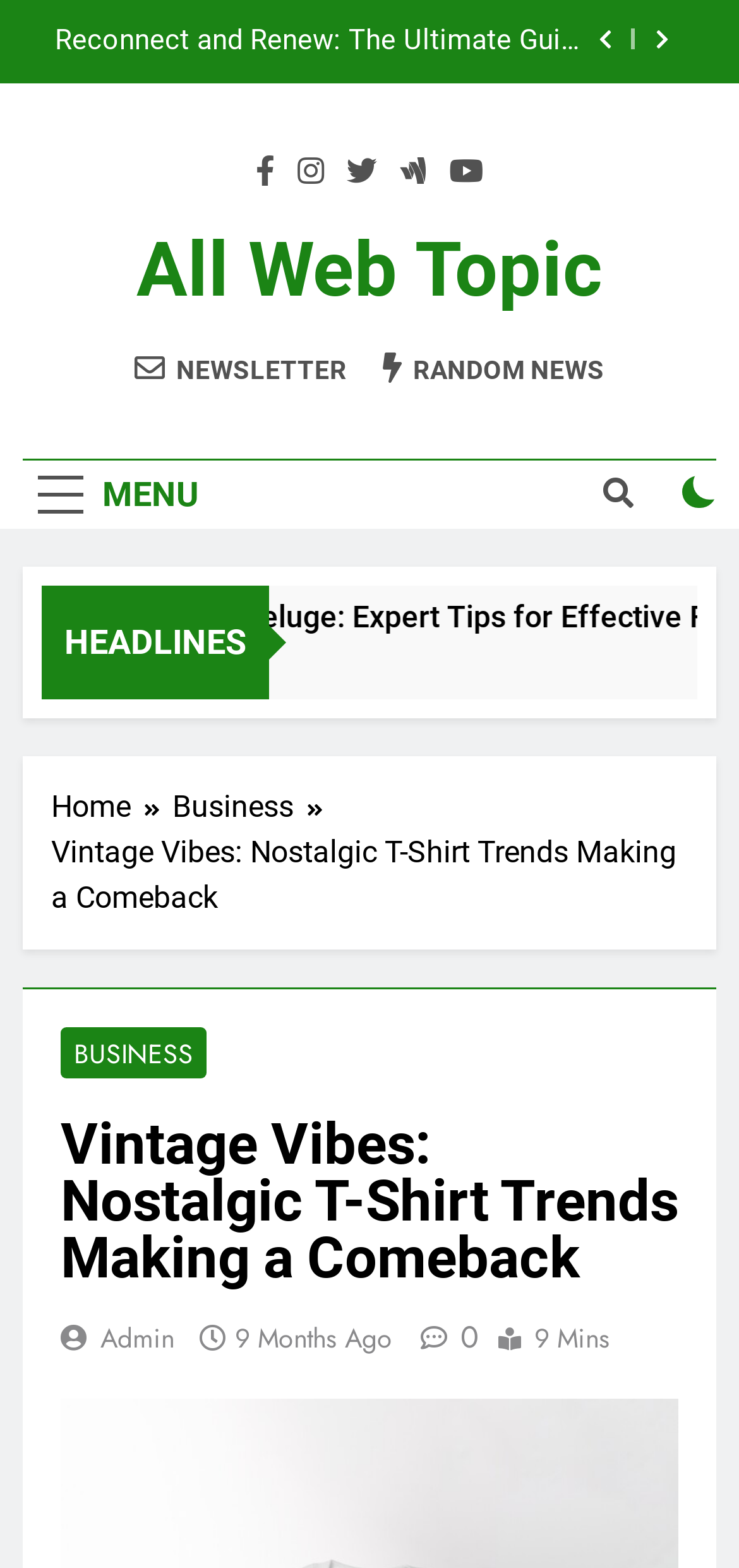Please find the bounding box coordinates in the format (top-left x, top-left y, bottom-right x, bottom-right y) for the given element description. Ensure the coordinates are floating point numbers between 0 and 1. Description: Random News

[0.518, 0.224, 0.818, 0.247]